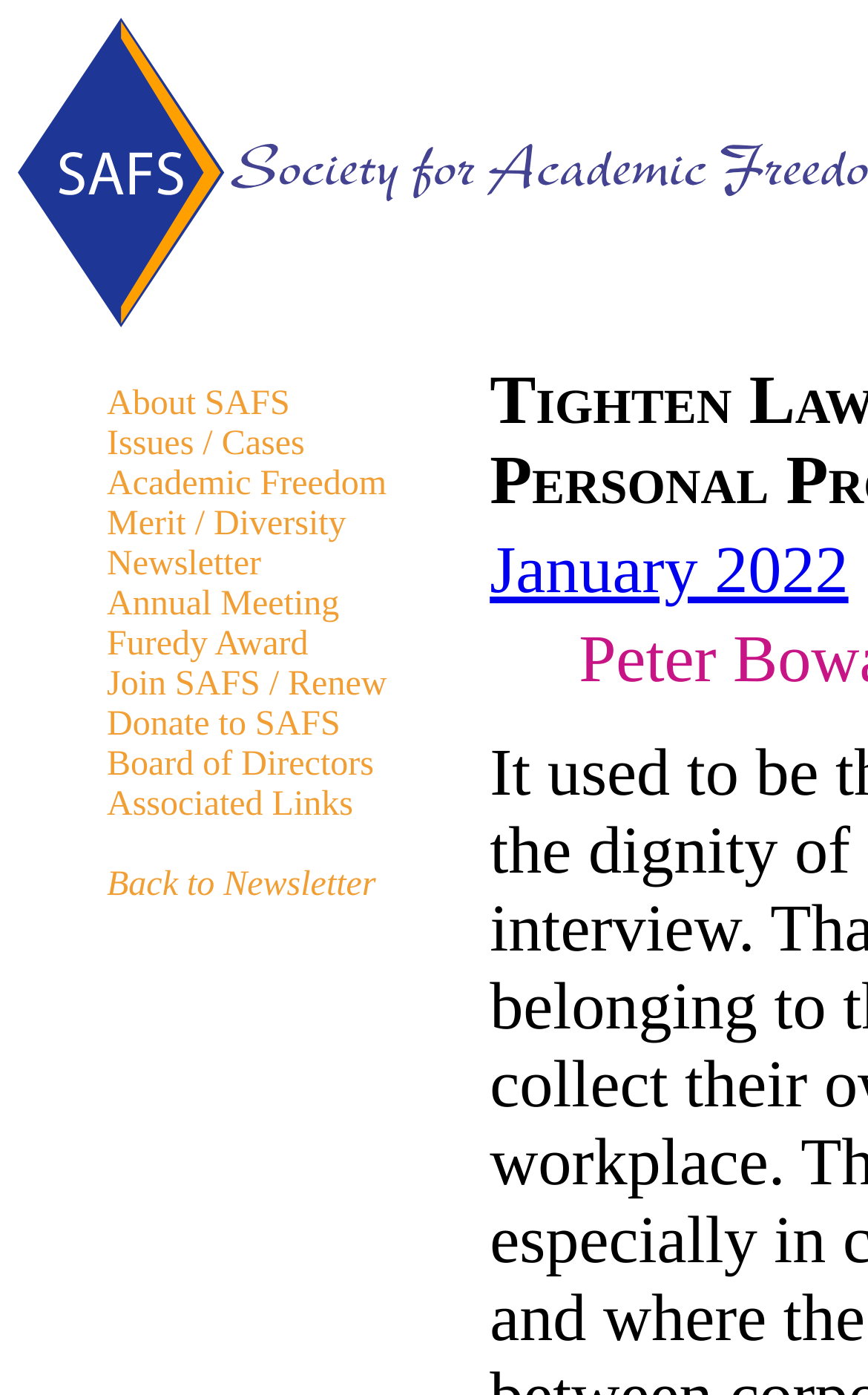Give a one-word or phrase response to the following question: How many links are there on the webpage?

12